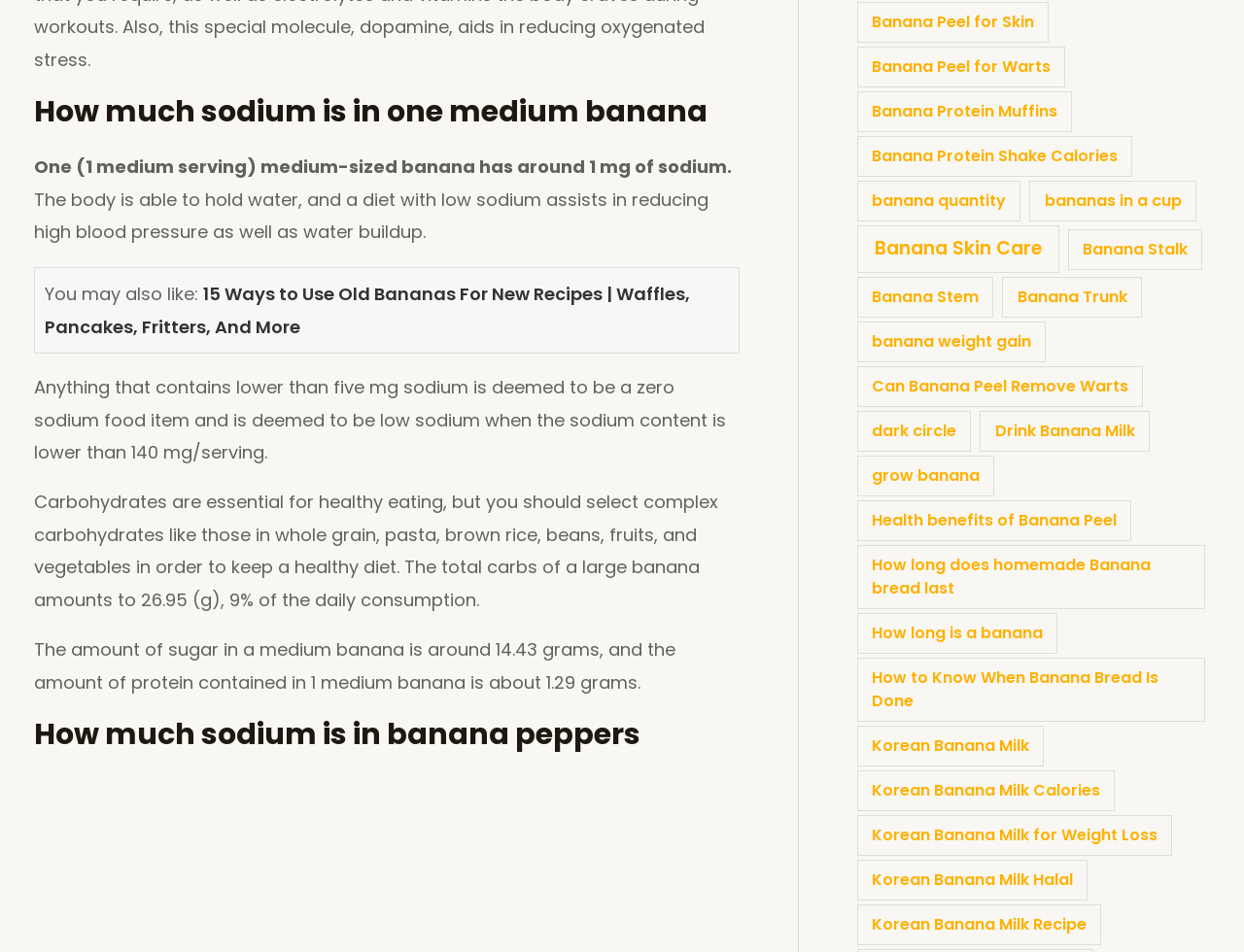Show the bounding box coordinates of the element that should be clicked to complete the task: "Follow ARTWORLDCHICAGO on Instagram".

None